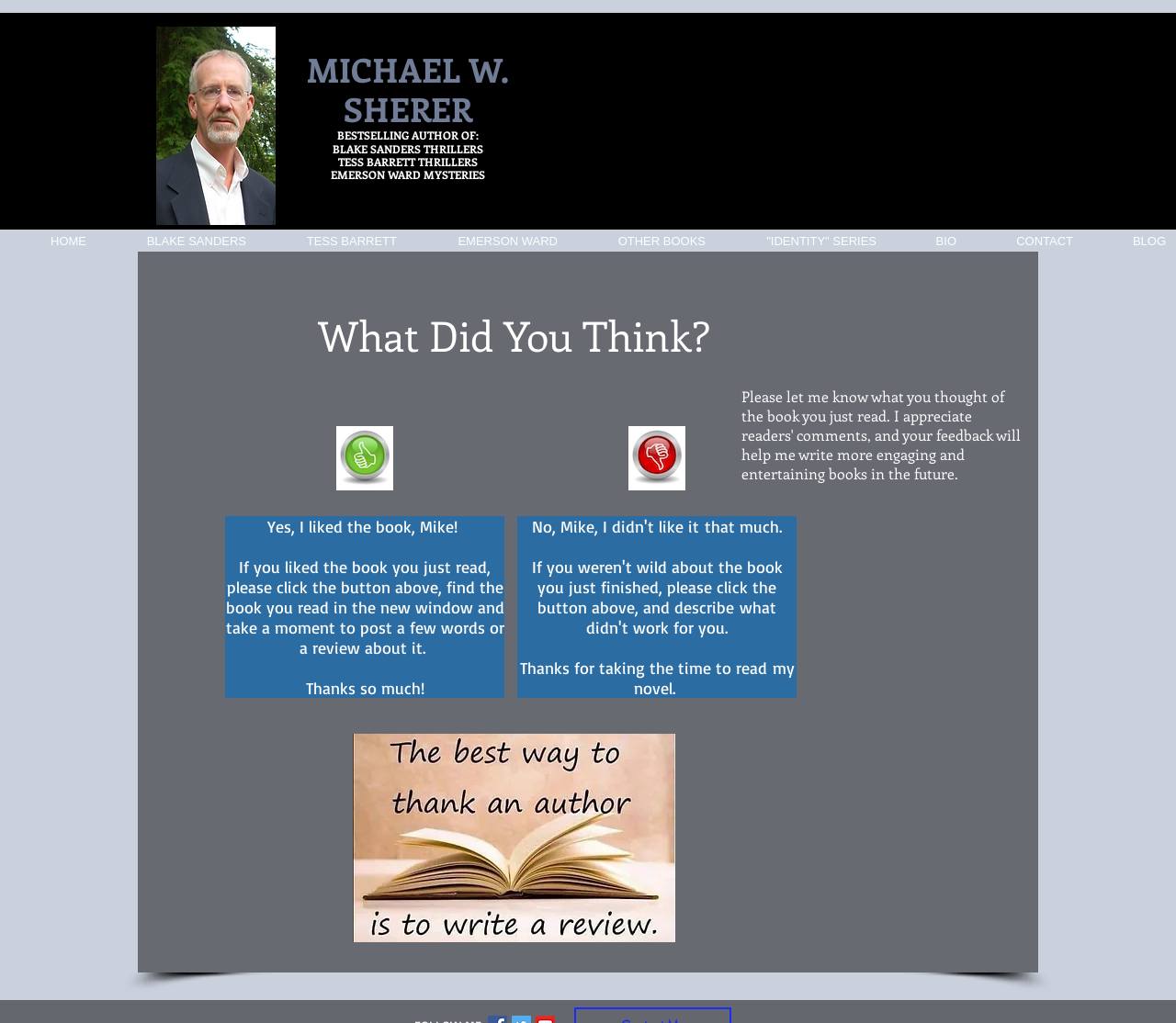Examine the screenshot and answer the question in as much detail as possible: What is the author's request to the readers?

The author's request to the readers is to hear from them, as mentioned in the meta description 'I'd love to hear from you. Tell me what you like about my books, or what you think I didn't get right.'